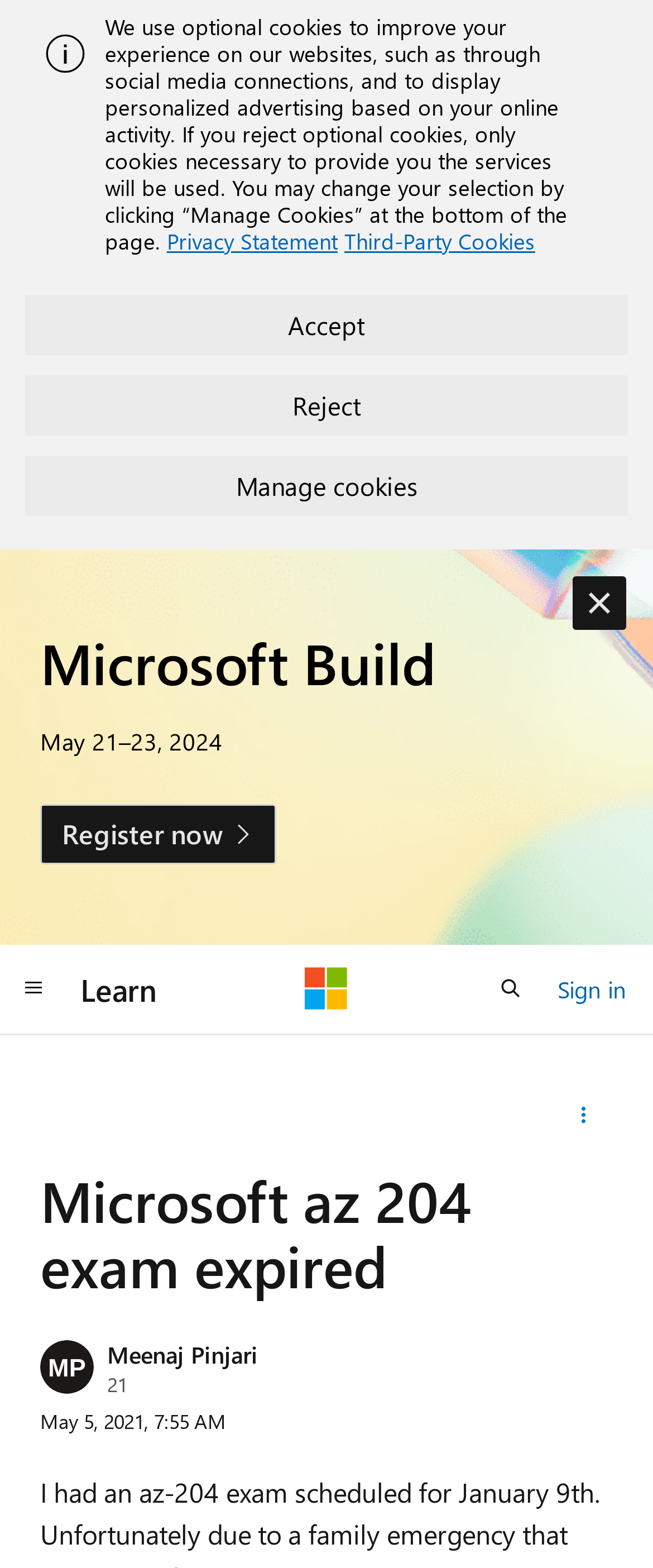Answer the question in a single word or phrase:
What is the current status of the question about the az 204 exam?

Expired